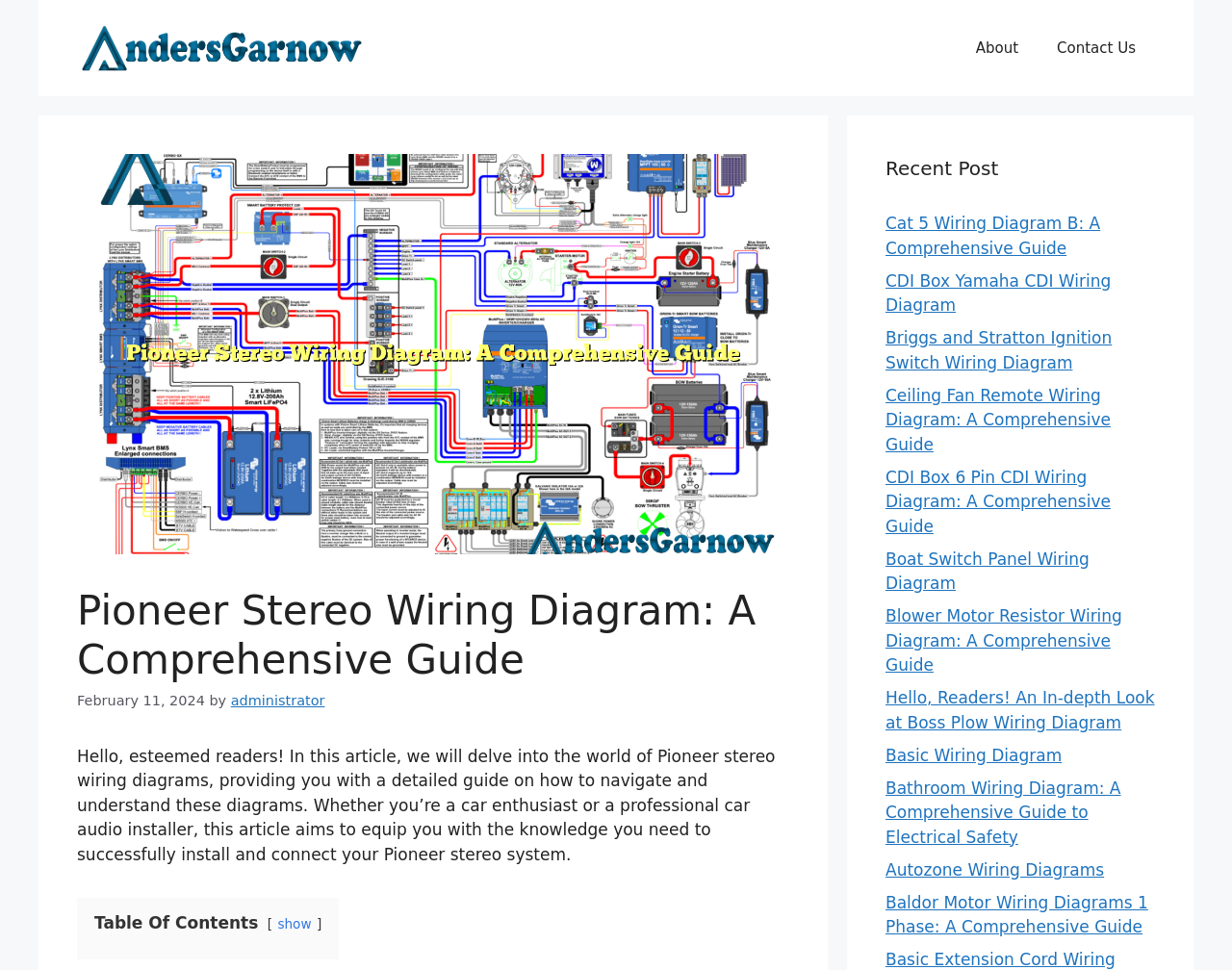Extract the primary header of the webpage and generate its text.

Pioneer Stereo Wiring Diagram: A Comprehensive Guide